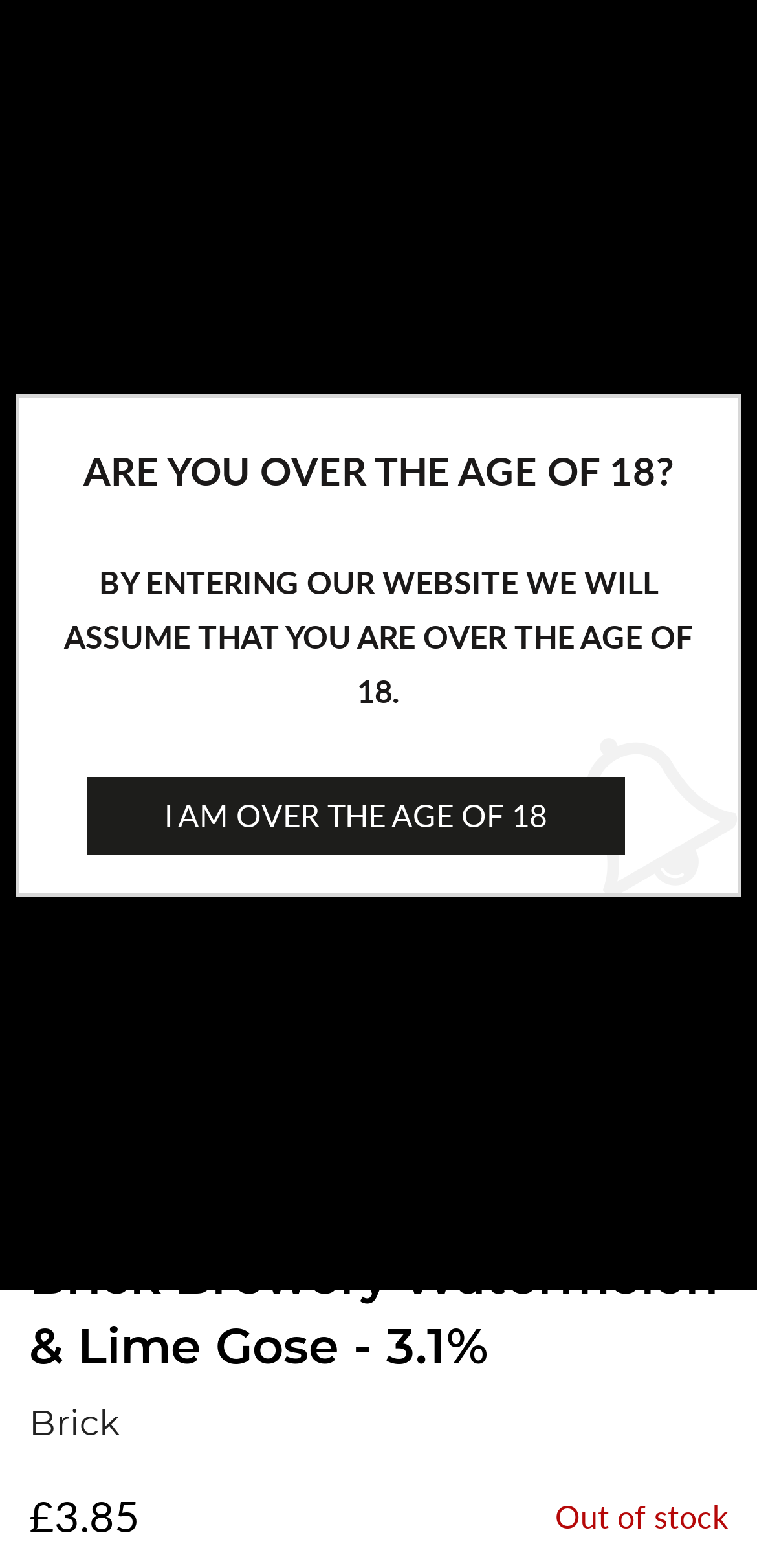Indicate the bounding box coordinates of the clickable region to achieve the following instruction: "view craft beer."

[0.0, 0.055, 0.667, 0.107]